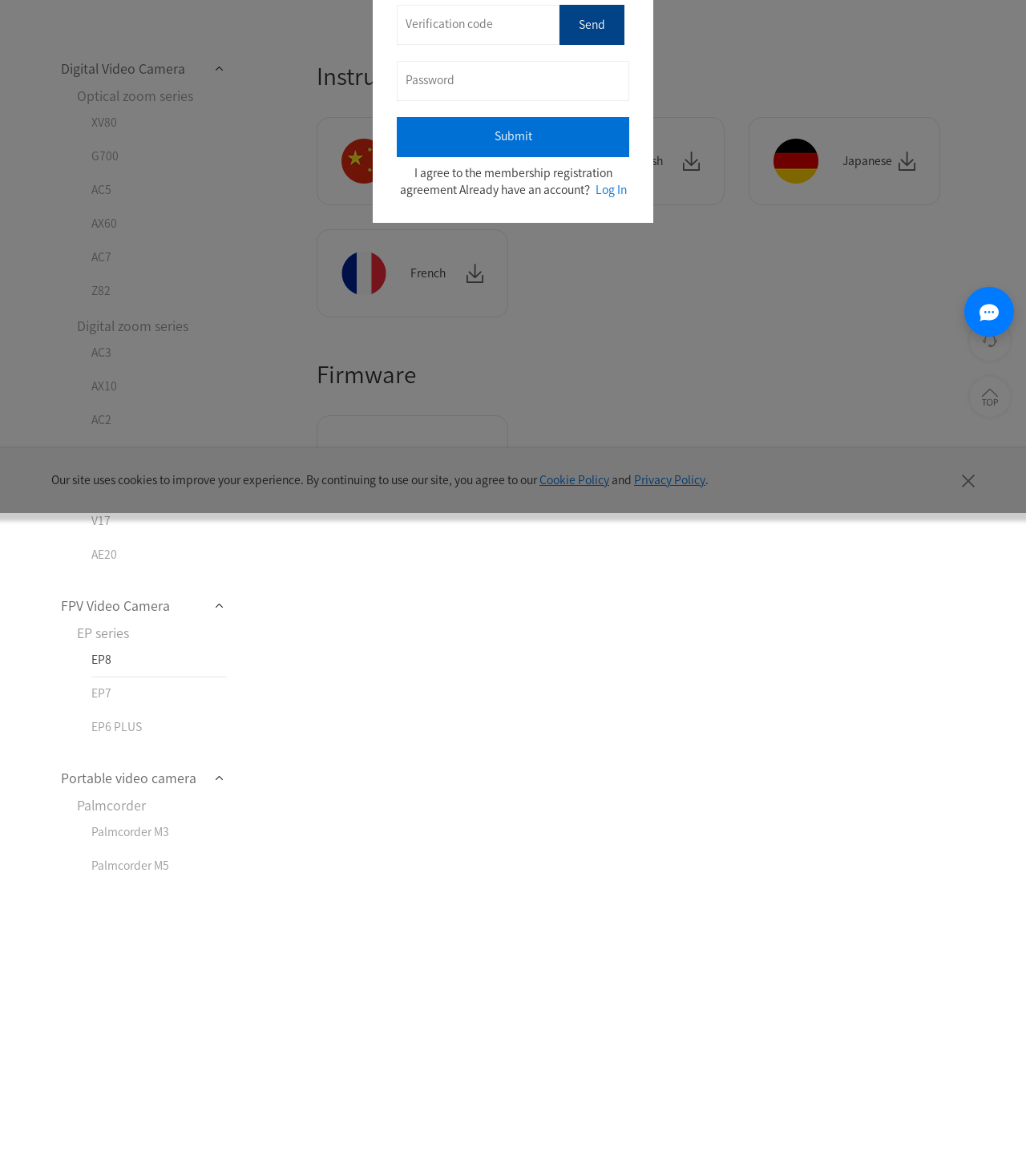Given the webpage screenshot, identify the bounding box of the UI element that matches this description: "French".

[0.333, 0.196, 0.471, 0.269]